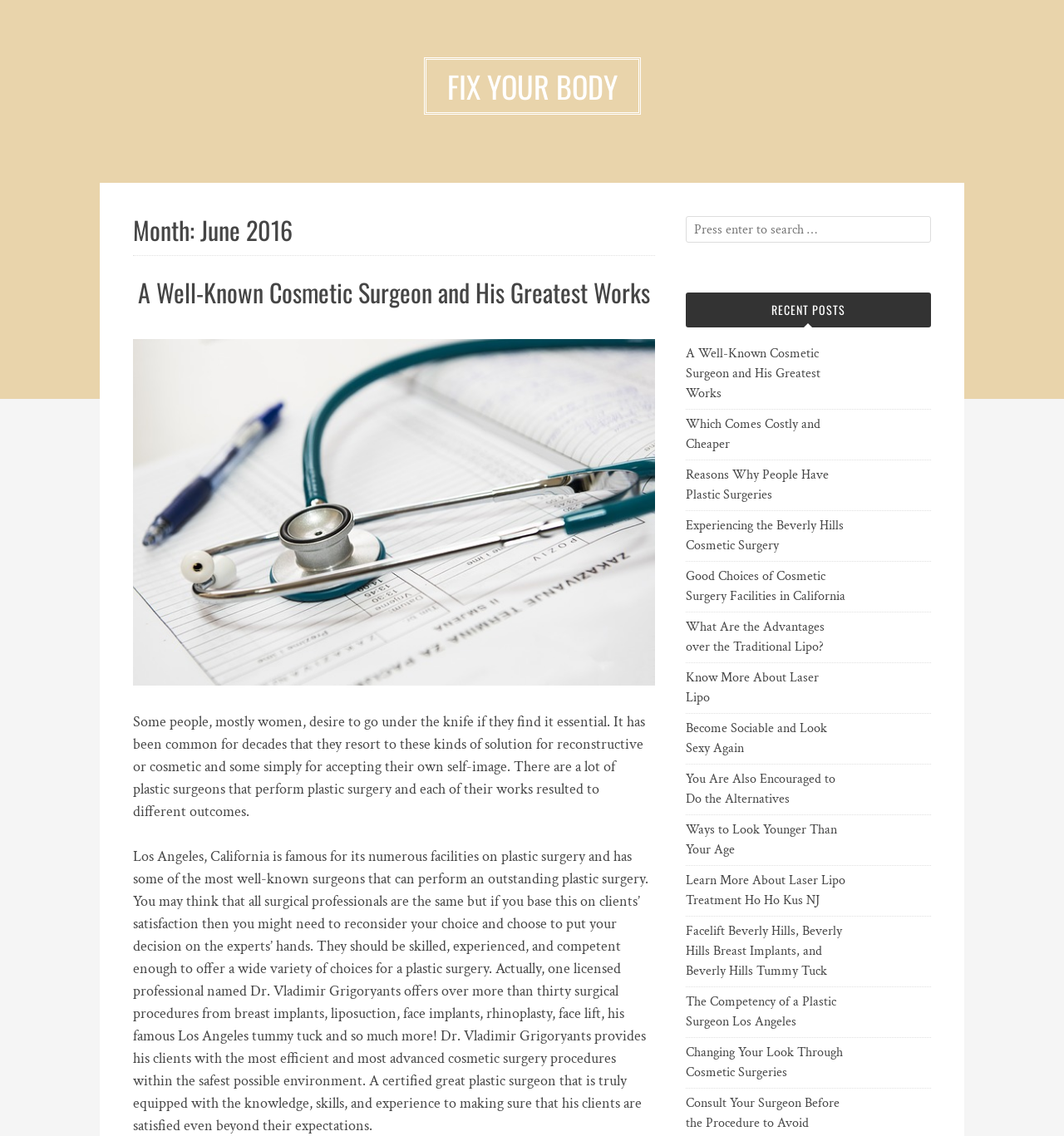What is the main topic of this webpage?
Carefully analyze the image and provide a detailed answer to the question.

Based on the webpage content, I can see that the main topic is cosmetic surgery. The heading 'FIX YOUR BODY' and the subheadings 'A Well-Known Cosmetic Surgeon and His Greatest Works' and 'RECENT POSTS' suggest that the webpage is about cosmetic surgery. Additionally, the text content talks about plastic surgeons, surgical procedures, and facilities in California, which further supports this conclusion.